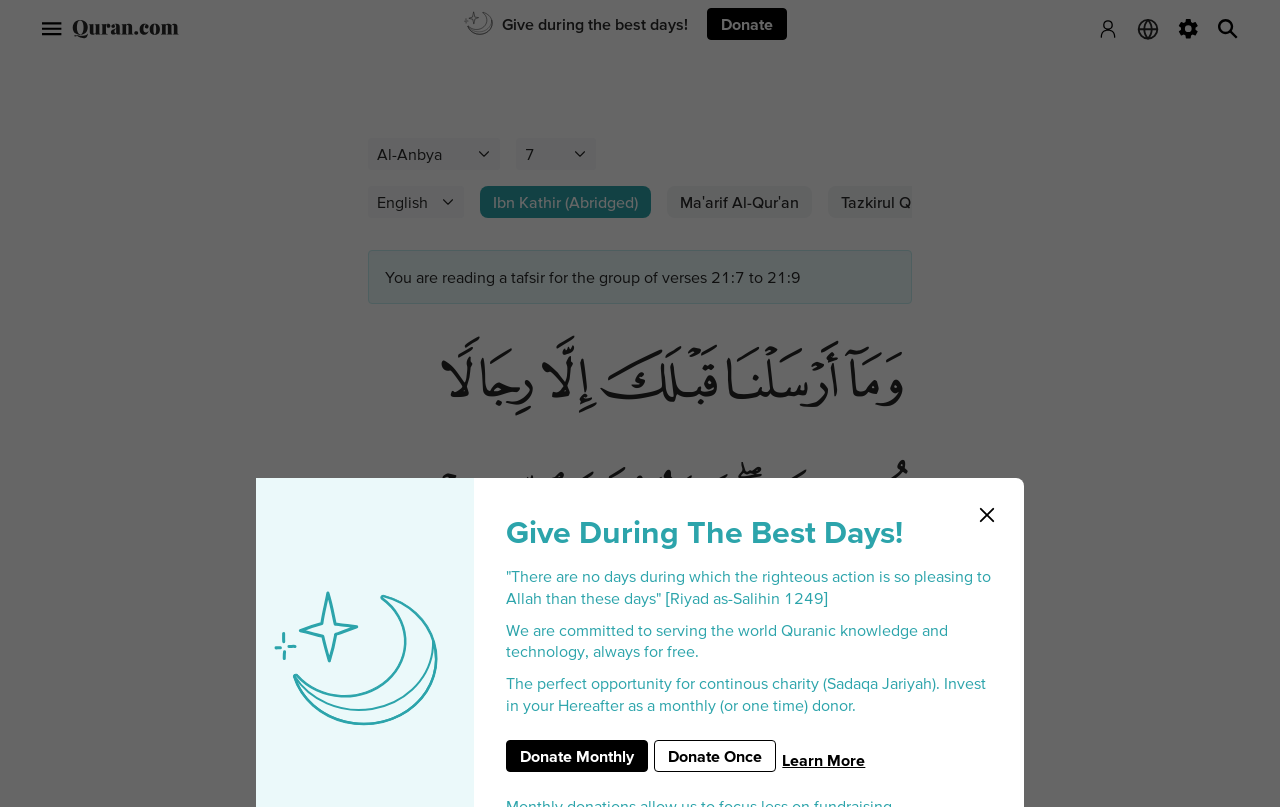Provide your answer in one word or a succinct phrase for the question: 
What is the quote mentioned in the webpage?

There are no days during which the righteous action is so pleasing to Allah than these days